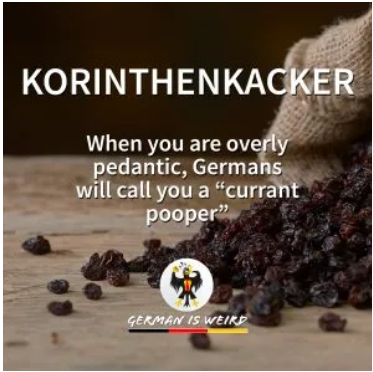Describe all elements and aspects of the image.

The image showcases a humorous definition of the word "Korinthenkacker," which is a German term for someone who is overly pedantic or nitpicky, effectively translated as "currant pooper." This playful term is accompanied by an illustration featuring dark, dried currants that emphasize the word's whimsical nature. Below the term, the caption explains its meaning in a lighthearted manner, capturing the essence of quirky German expressions. The design is enhanced with a colorful logo that reads "GERMAN IS WEIRD," suggesting a fun exploration of the peculiarities of the German language and culture.